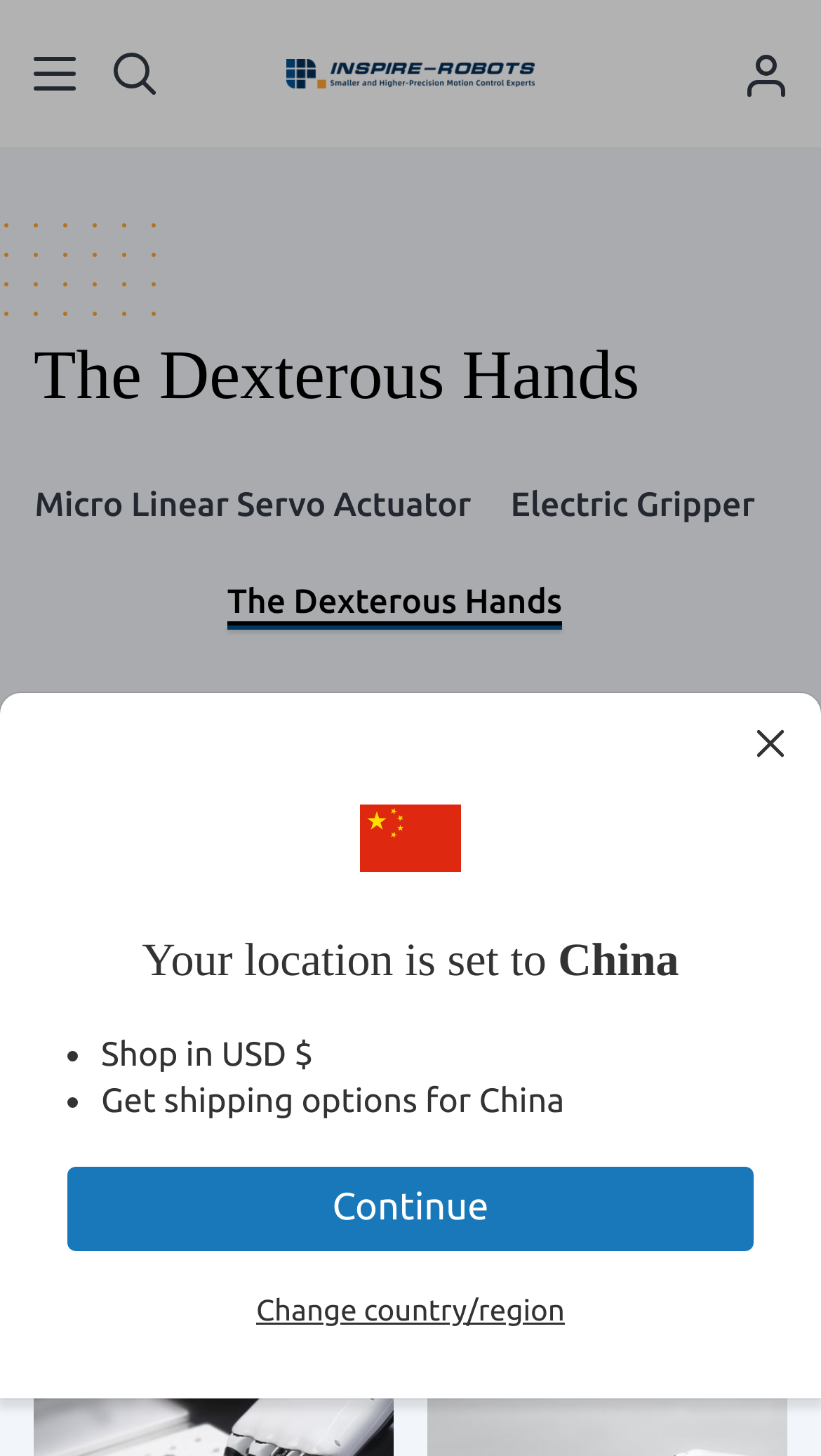What is the currency used for shopping?
Answer the question with just one word or phrase using the image.

USD